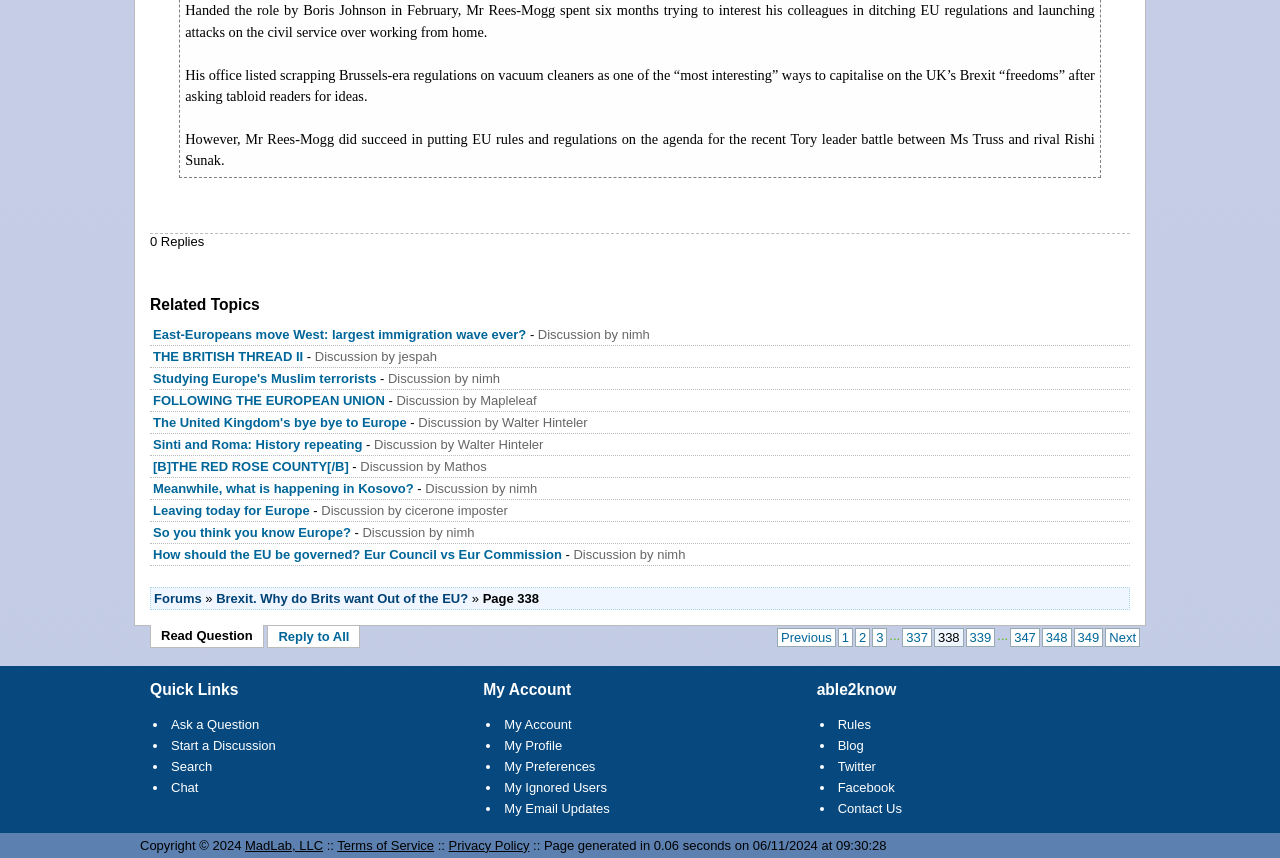Please pinpoint the bounding box coordinates for the region I should click to adhere to this instruction: "View the forums".

[0.12, 0.688, 0.158, 0.706]